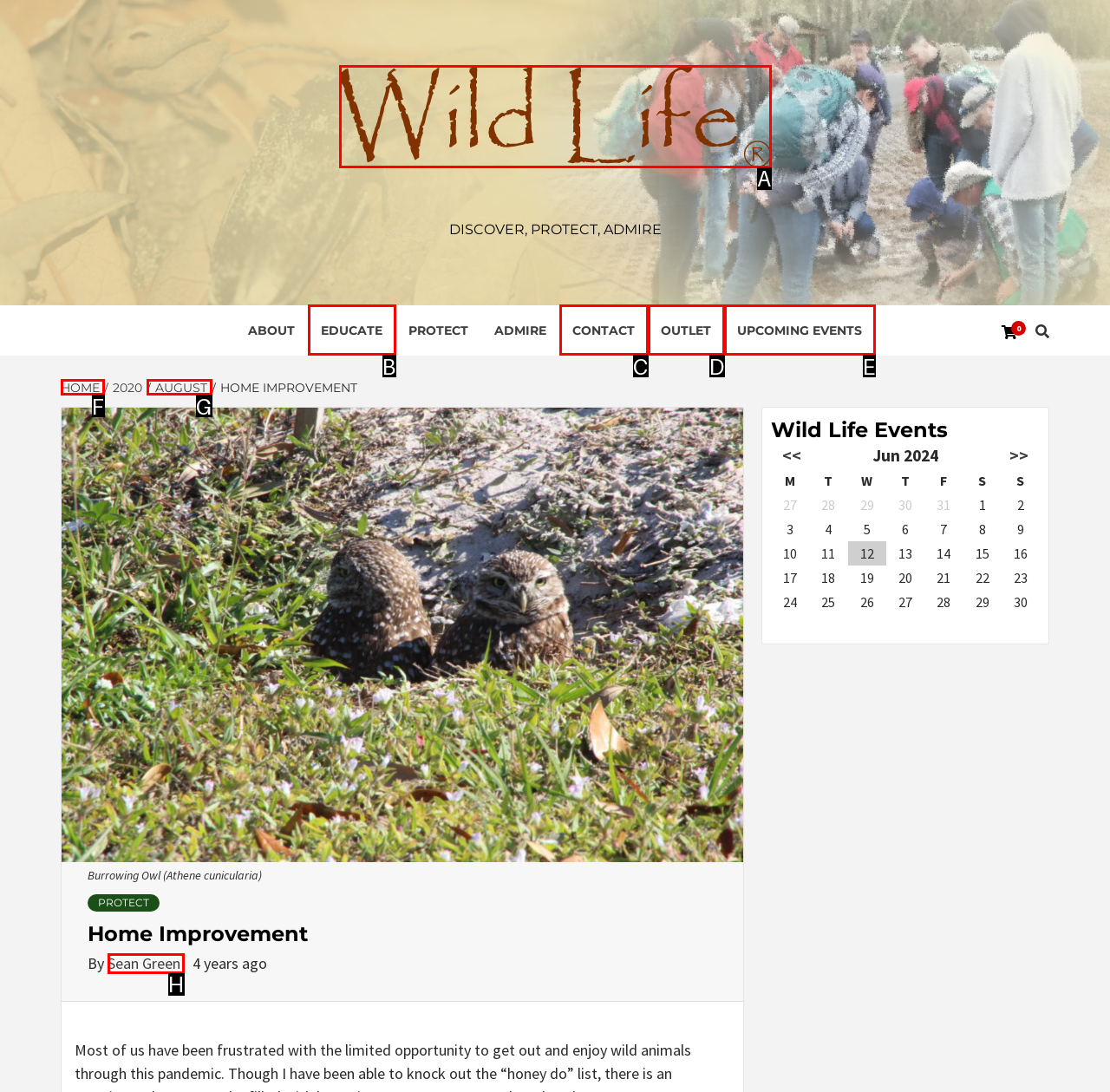Find the HTML element that matches the description: Upcoming Events. Answer using the letter of the best match from the available choices.

E